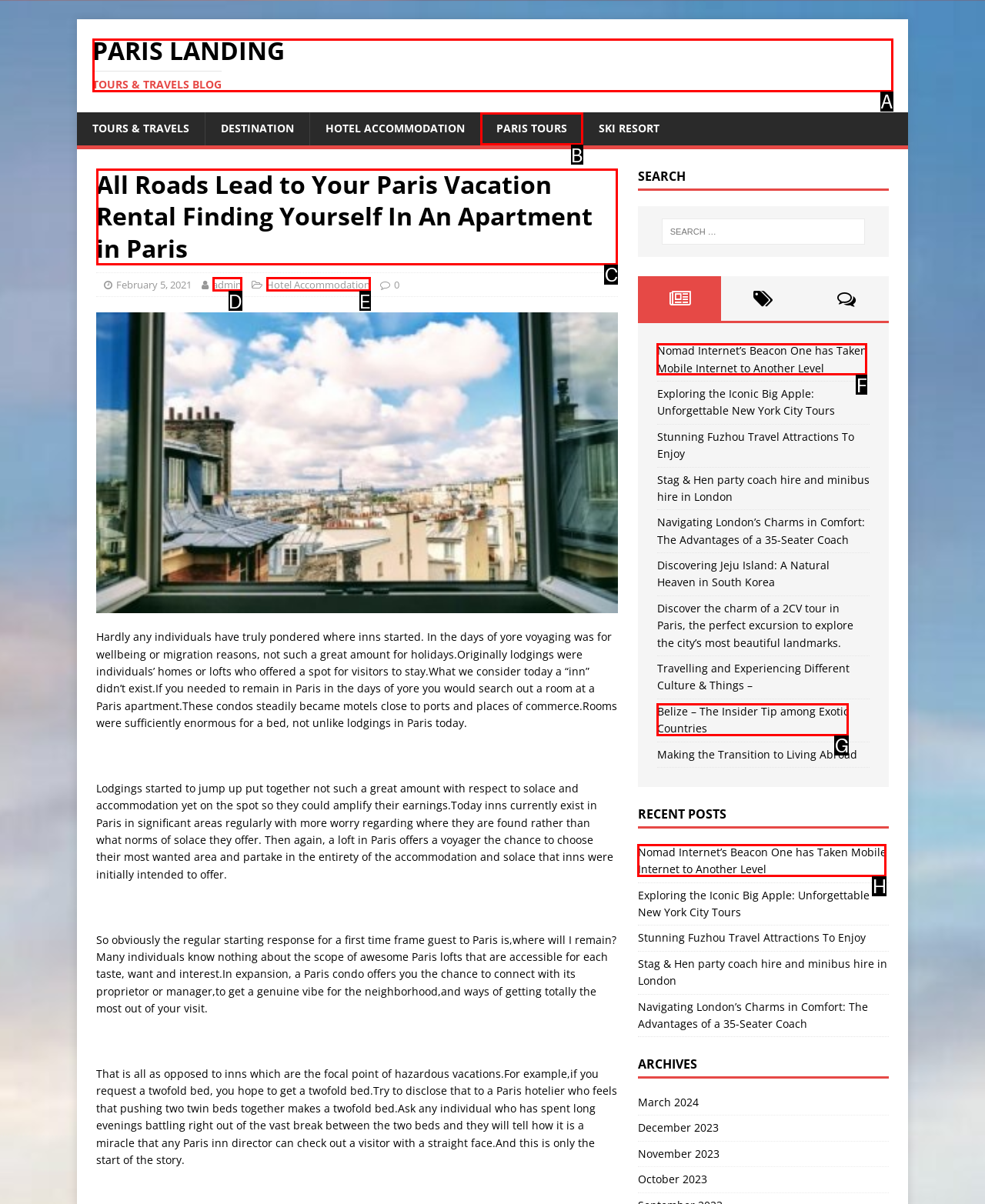Determine which HTML element should be clicked to carry out the following task: Read the 'All Roads Lead to Your Paris Vacation Rental Finding Yourself In An Apartment in Paris' article Respond with the letter of the appropriate option.

C